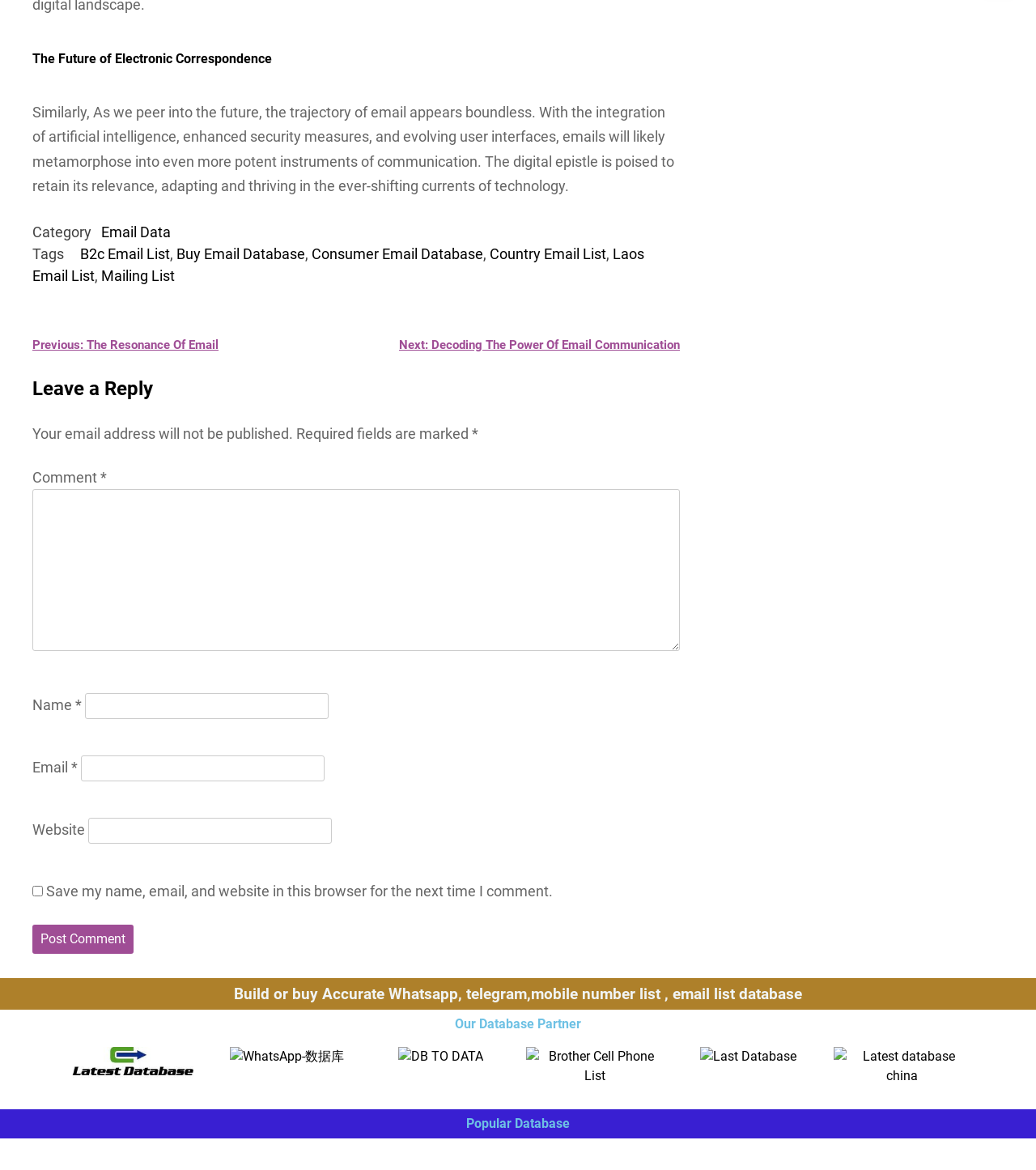Pinpoint the bounding box coordinates of the element to be clicked to execute the instruction: "Read 'Visitor Comments'".

None